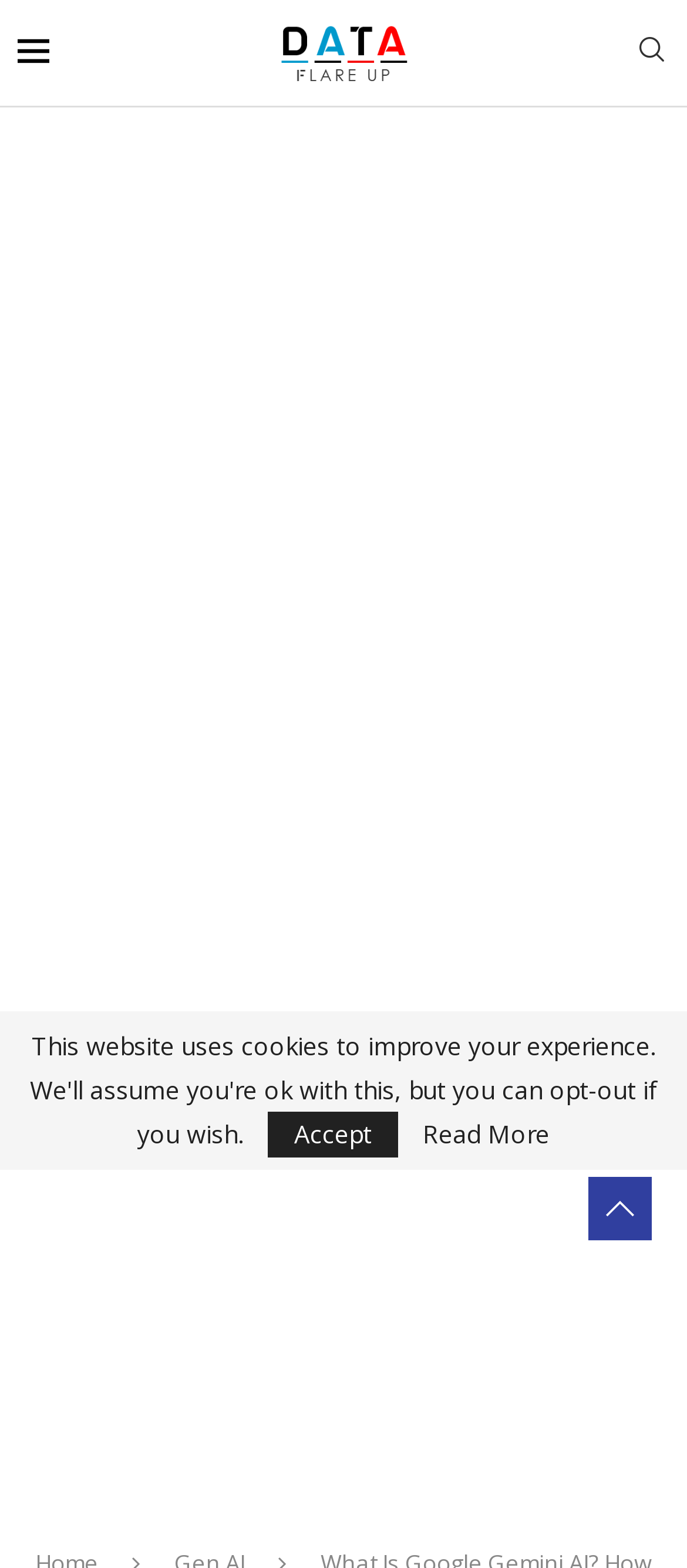Using the description "Accept", predict the bounding box of the relevant HTML element.

[0.39, 0.709, 0.579, 0.738]